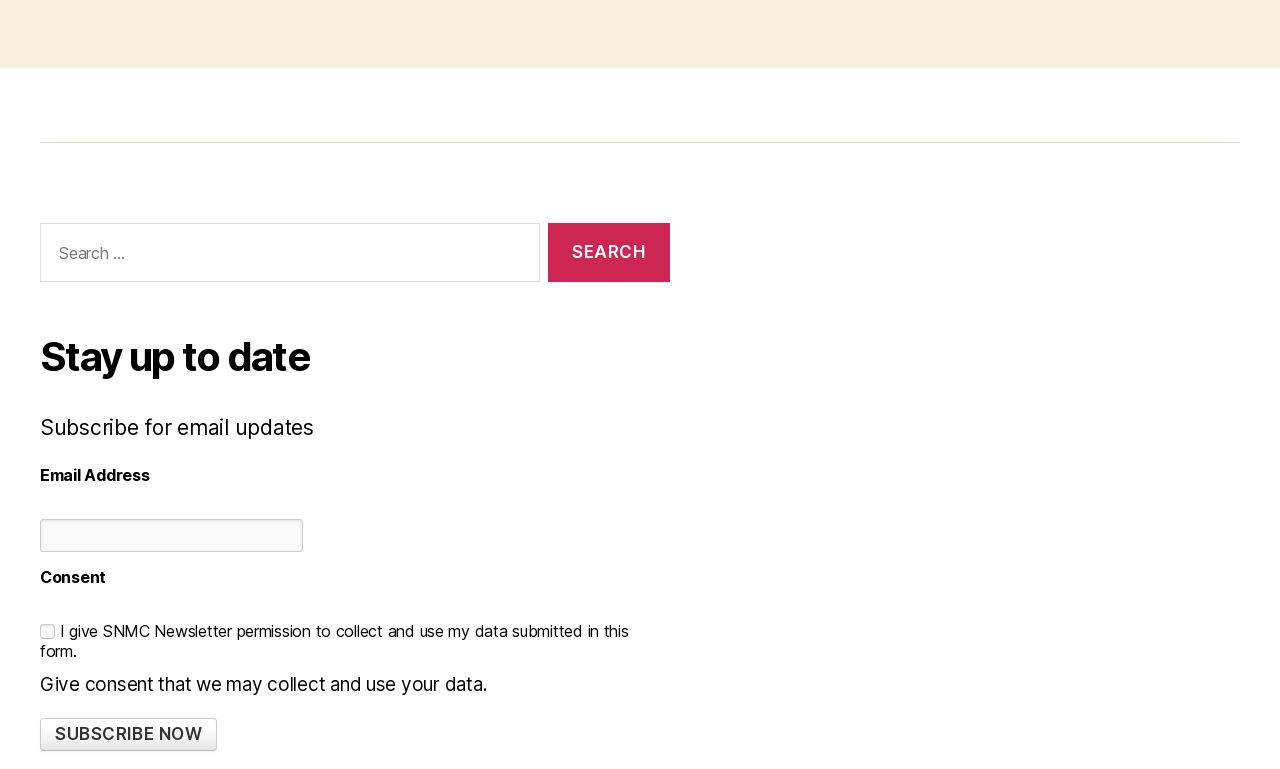What is the purpose of the search box?
With the help of the image, please provide a detailed response to the question.

The search box is located at the top of the webpage with a label 'Search for:' and a button 'Search'. This suggests that the user can input some keywords or phrases to search for relevant information or content on the website.